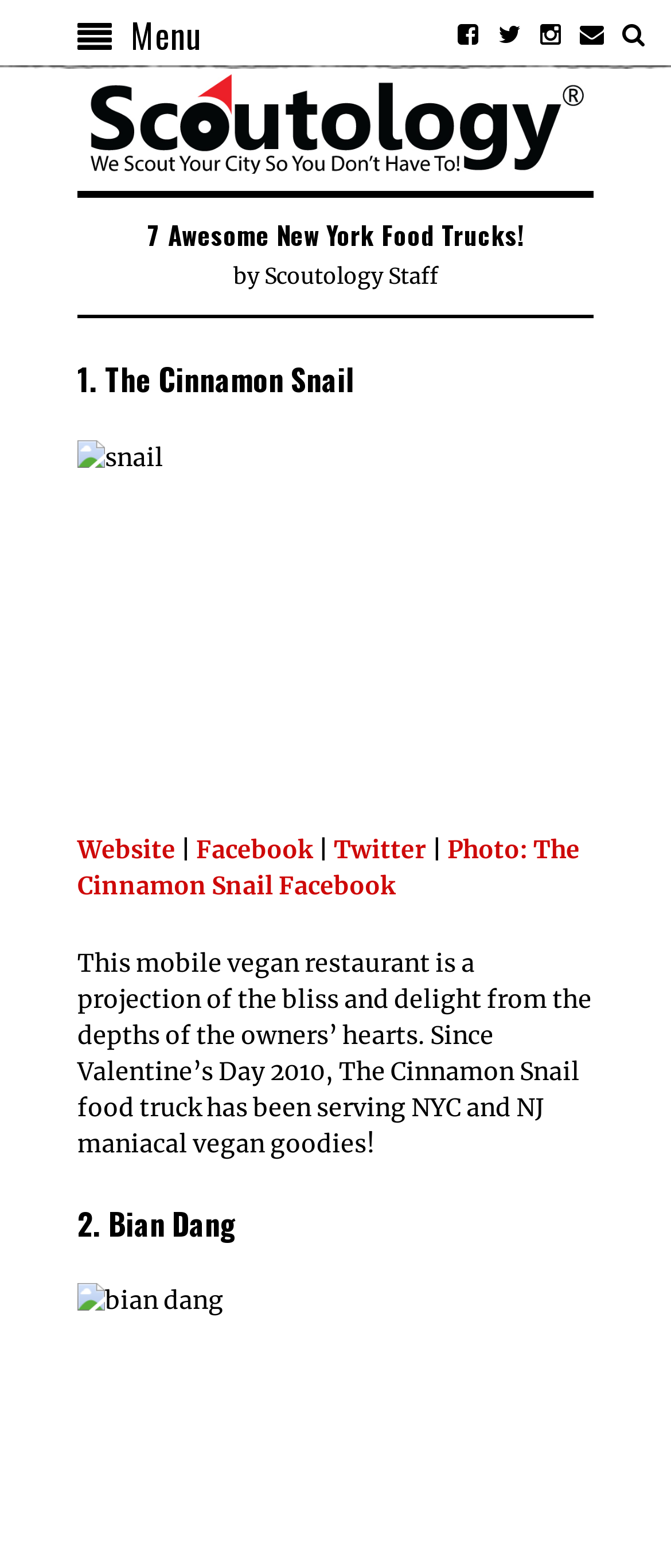Pinpoint the bounding box coordinates of the area that should be clicked to complete the following instruction: "View Facebook page of The Cinnamon Snail". The coordinates must be given as four float numbers between 0 and 1, i.e., [left, top, right, bottom].

[0.292, 0.532, 0.467, 0.551]